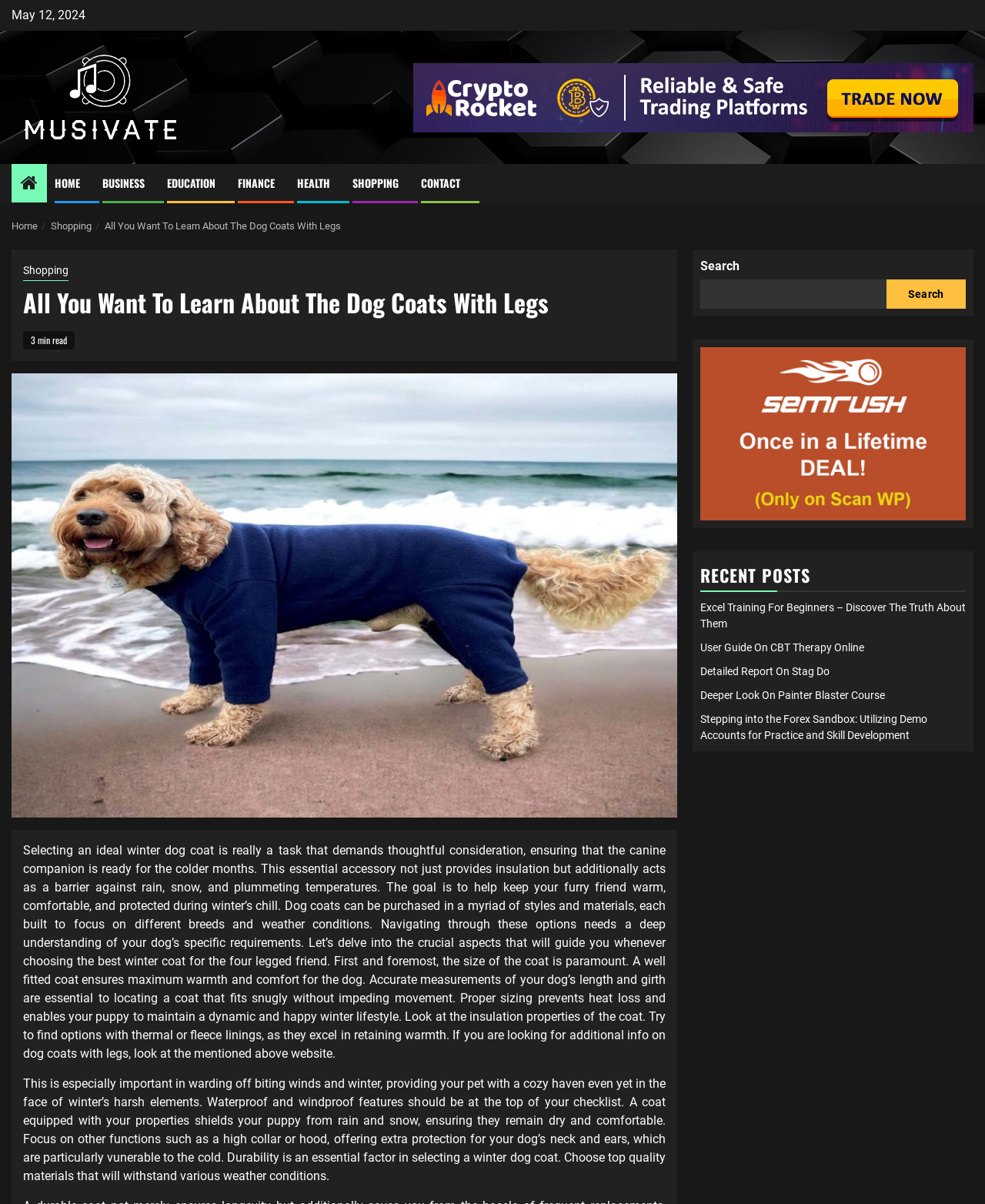Identify the bounding box coordinates of the element to click to follow this instruction: 'Read the article 'Excel Training For Beginners – Discover The Truth About Them''. Ensure the coordinates are four float values between 0 and 1, provided as [left, top, right, bottom].

[0.711, 0.5, 0.98, 0.523]